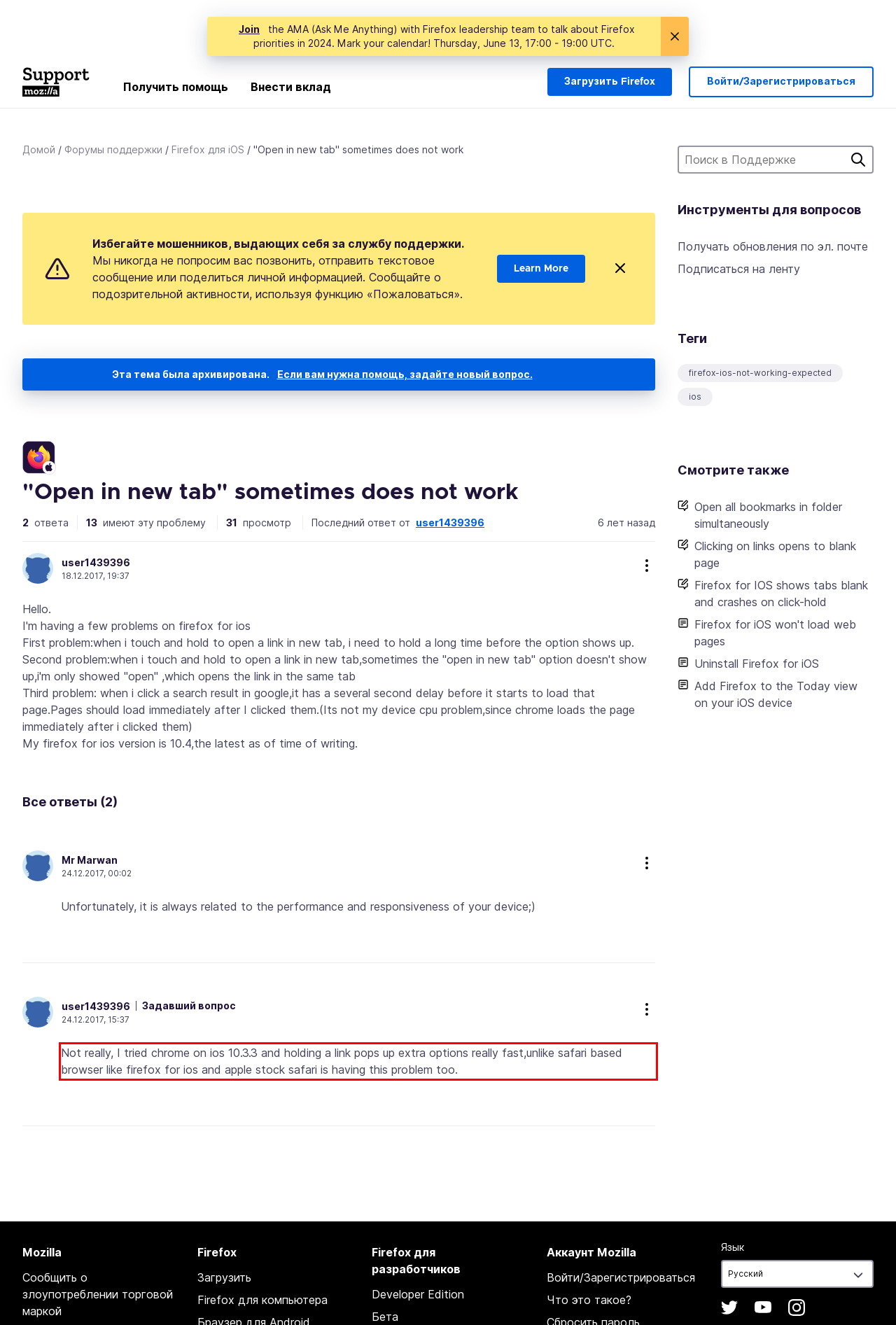Given a webpage screenshot with a red bounding box, perform OCR to read and deliver the text enclosed by the red bounding box.

Not really, I tried chrome on ios 10.3.3 and holding a link pops up extra options really fast,unlike safari based browser like firefox for ios and apple stock safari is having this problem too.